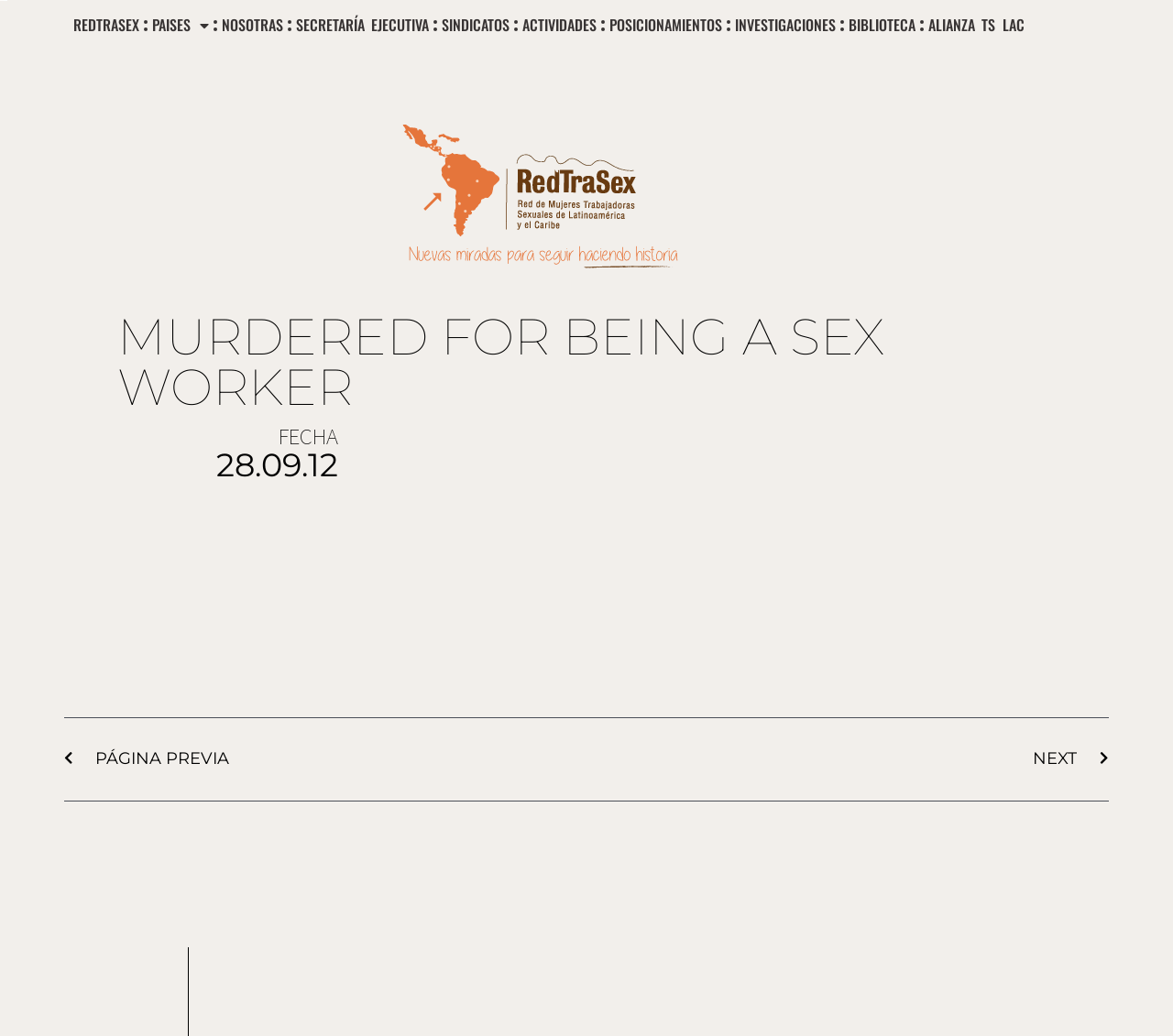Please identify the bounding box coordinates of the element that needs to be clicked to perform the following instruction: "go to REDTRASEX".

[0.062, 0.01, 0.119, 0.04]